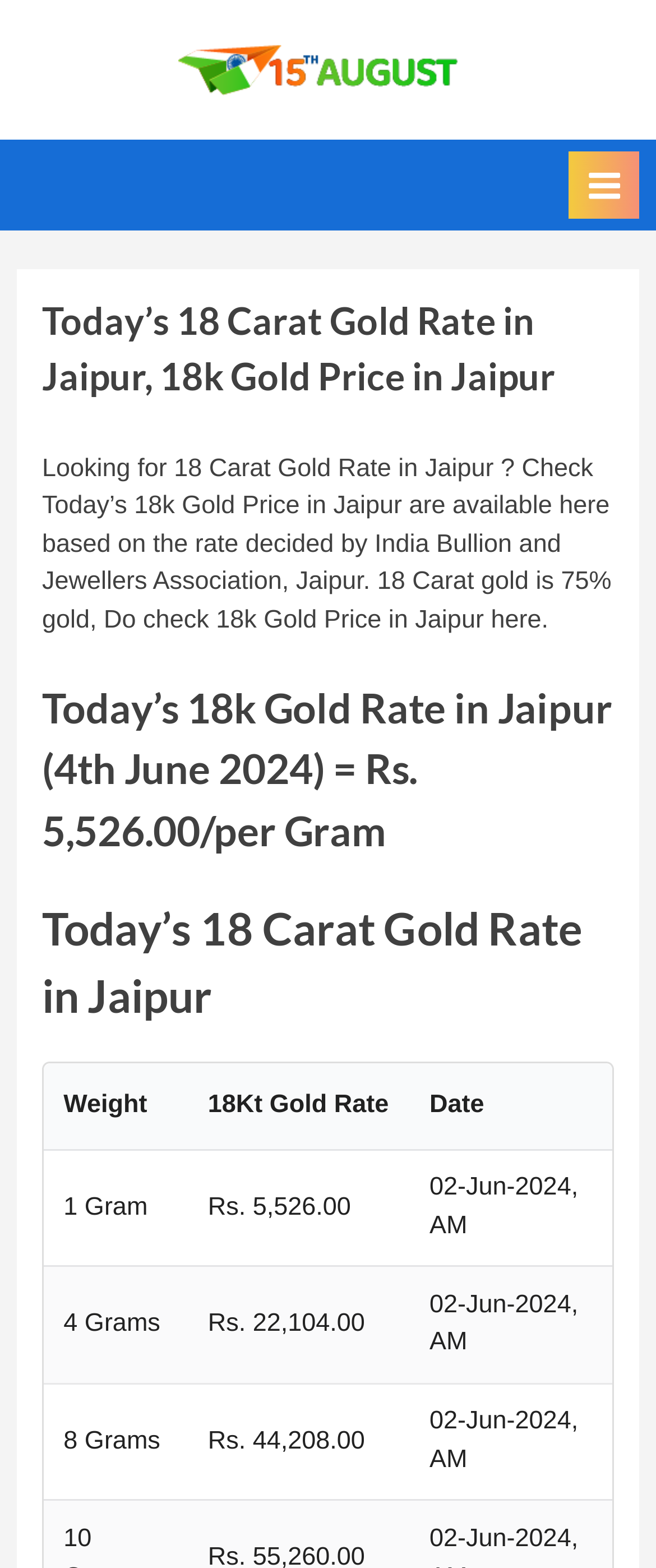Give a detailed account of the webpage's layout and content.

The webpage displays the current 18K gold rate in Jaipur, India, along with historical data. At the top-left corner, there is a link to "15August.in" accompanied by an image with the same name. On the top-right corner, there is another link to "15August.in". 

Below these links, a navigation menu labeled "Primary Menu" is located, which can be toggled by a button. The main content of the webpage is divided into sections. The first section has a heading that reads "Today’s 18 Carat Gold Rate in Jaipur, 18k Gold Price in Jaipur" and a paragraph of text that explains the purpose of the webpage, which is to provide the current 18K gold rate in Jaipur based on the rate decided by India Bullion and Jewellers Association, Jaipur.

Below this section, there is a heading that displays the current gold rate, "Today’s 18k Gold Rate in Jaipur (4th June 2024) = Rs. 5,526.00/per Gram". Another heading, "Today’s 18 Carat Gold Rate in Jaipur", is followed by a table that lists the gold rates for different weights, including 1 Gram, 4 Grams, and 8 Grams, along with their corresponding prices and dates.